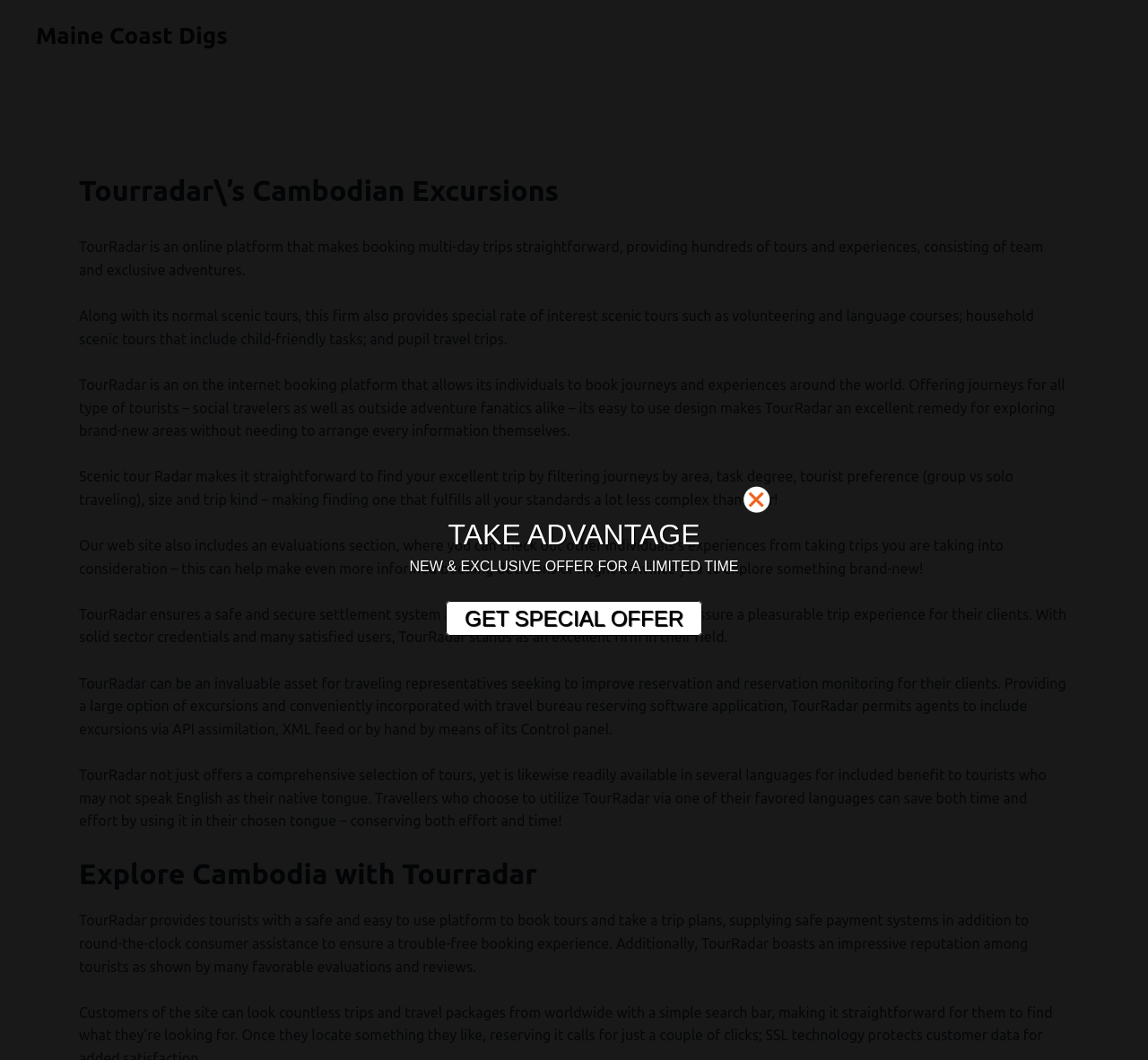Answer the question with a brief word or phrase:
What is TourRadar?

Online platform for booking multi-day trips